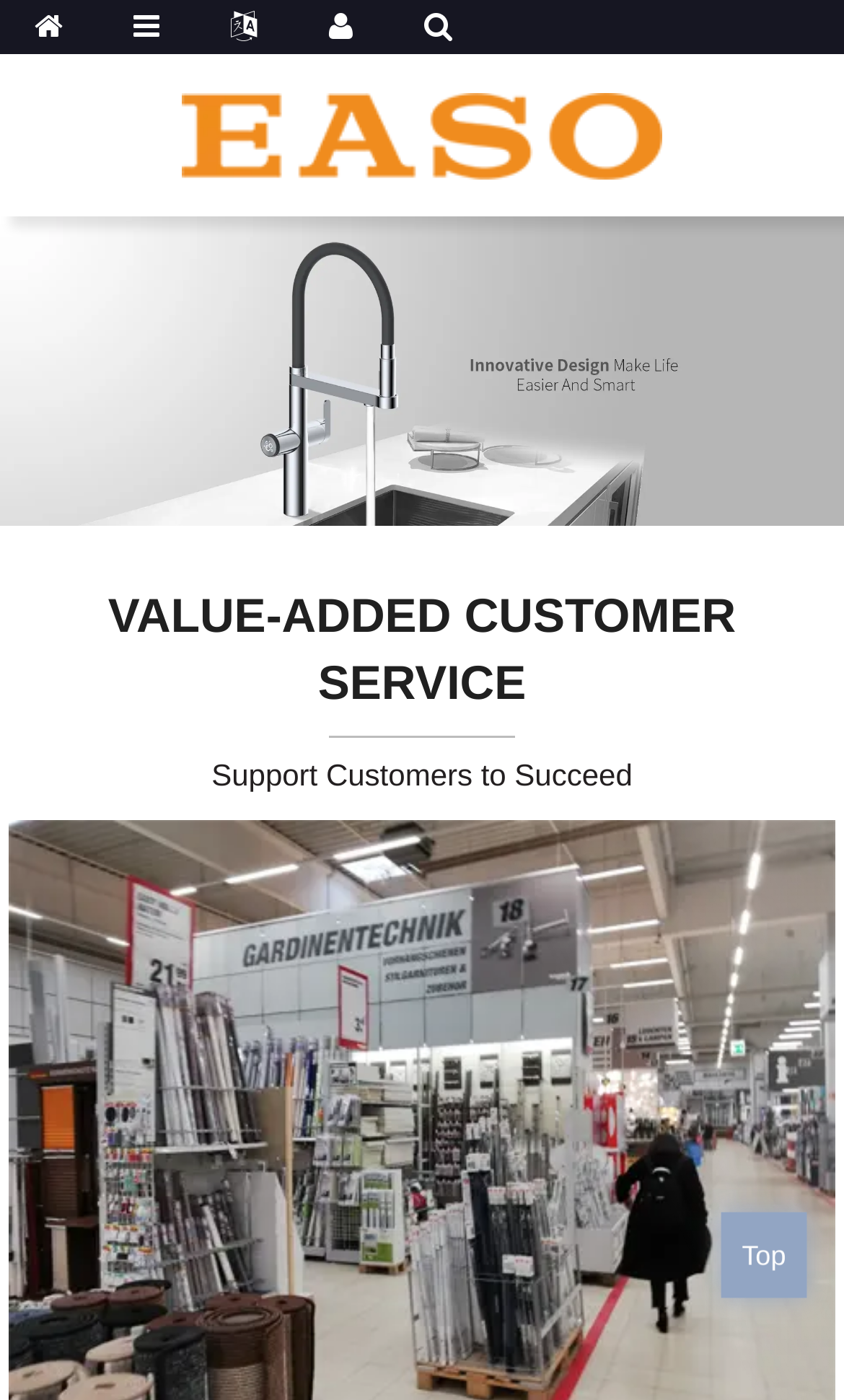Extract the main headline from the webpage and generate its text.

VALUE-ADDED CUSTOMER SERVICE